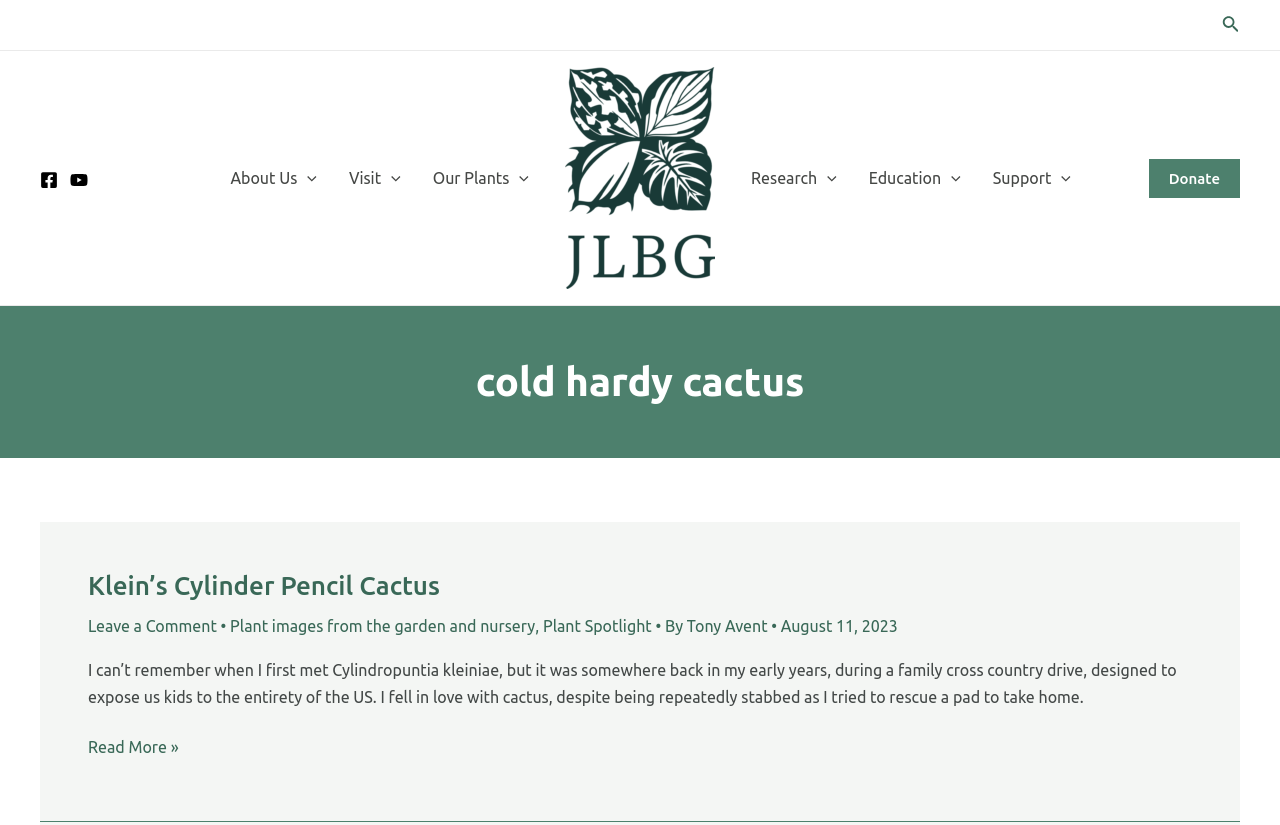Please identify the coordinates of the bounding box for the clickable region that will accomplish this instruction: "Explore About Us".

[0.167, 0.167, 0.26, 0.264]